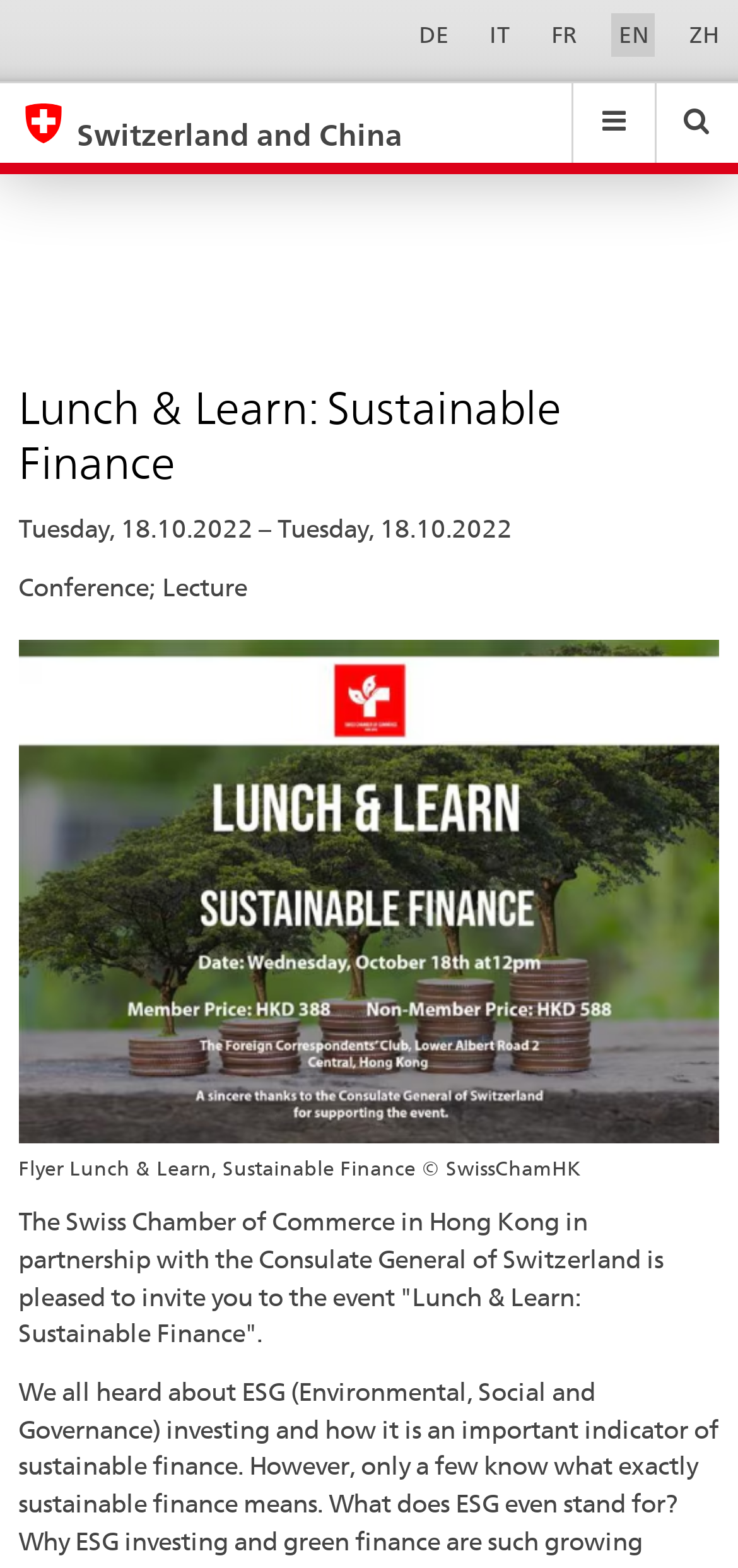Locate the bounding box of the UI element based on this description: "Switzerland and China". Provide four float numbers between 0 and 1 as [left, top, right, bottom].

[0.0, 0.053, 0.773, 0.111]